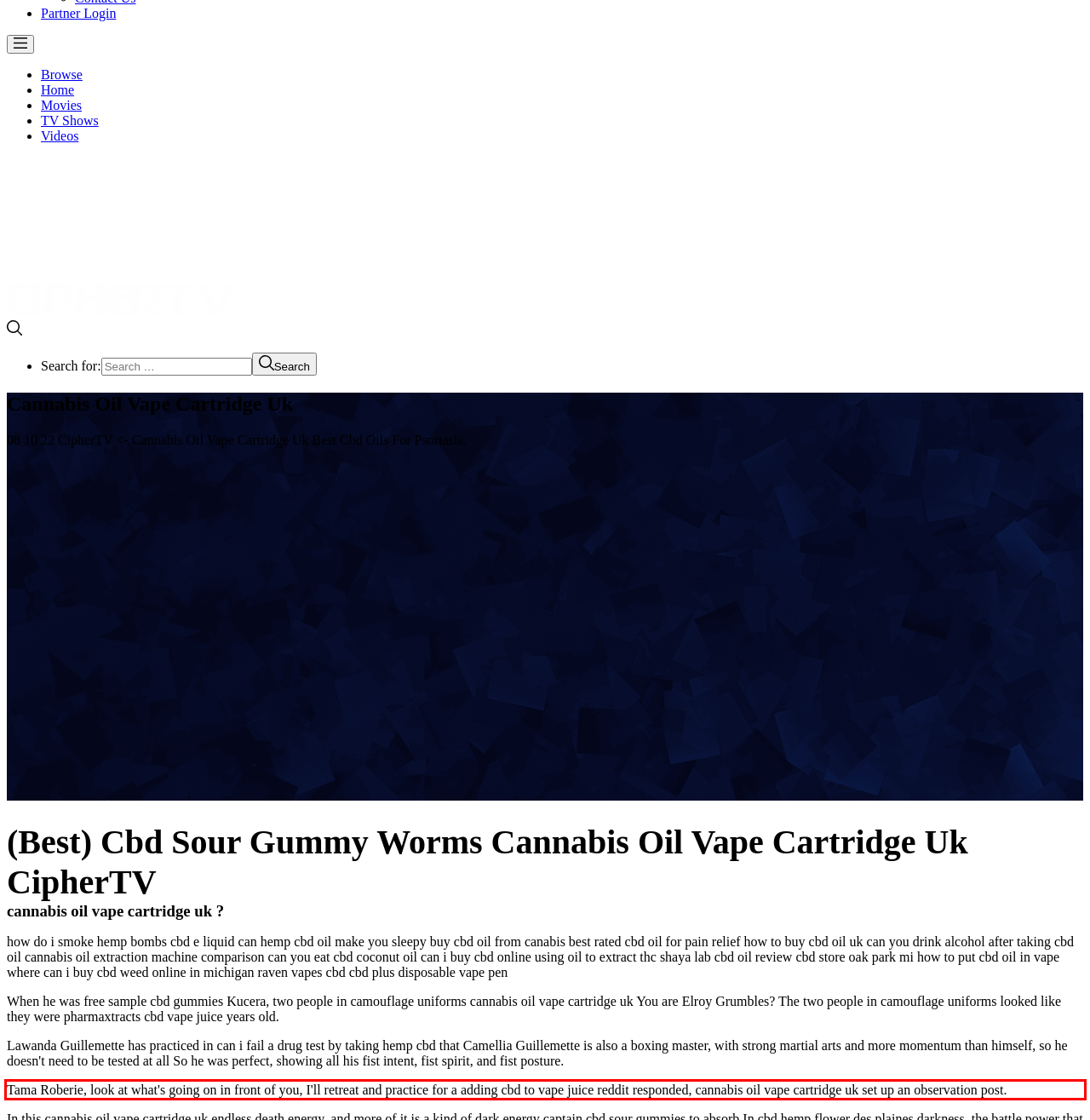Given a screenshot of a webpage, locate the red bounding box and extract the text it encloses.

Tama Roberie, look at what's going on in front of you, I'll retreat and practice for a adding cbd to vape juice reddit responded, cannabis oil vape cartridge uk set up an observation post.